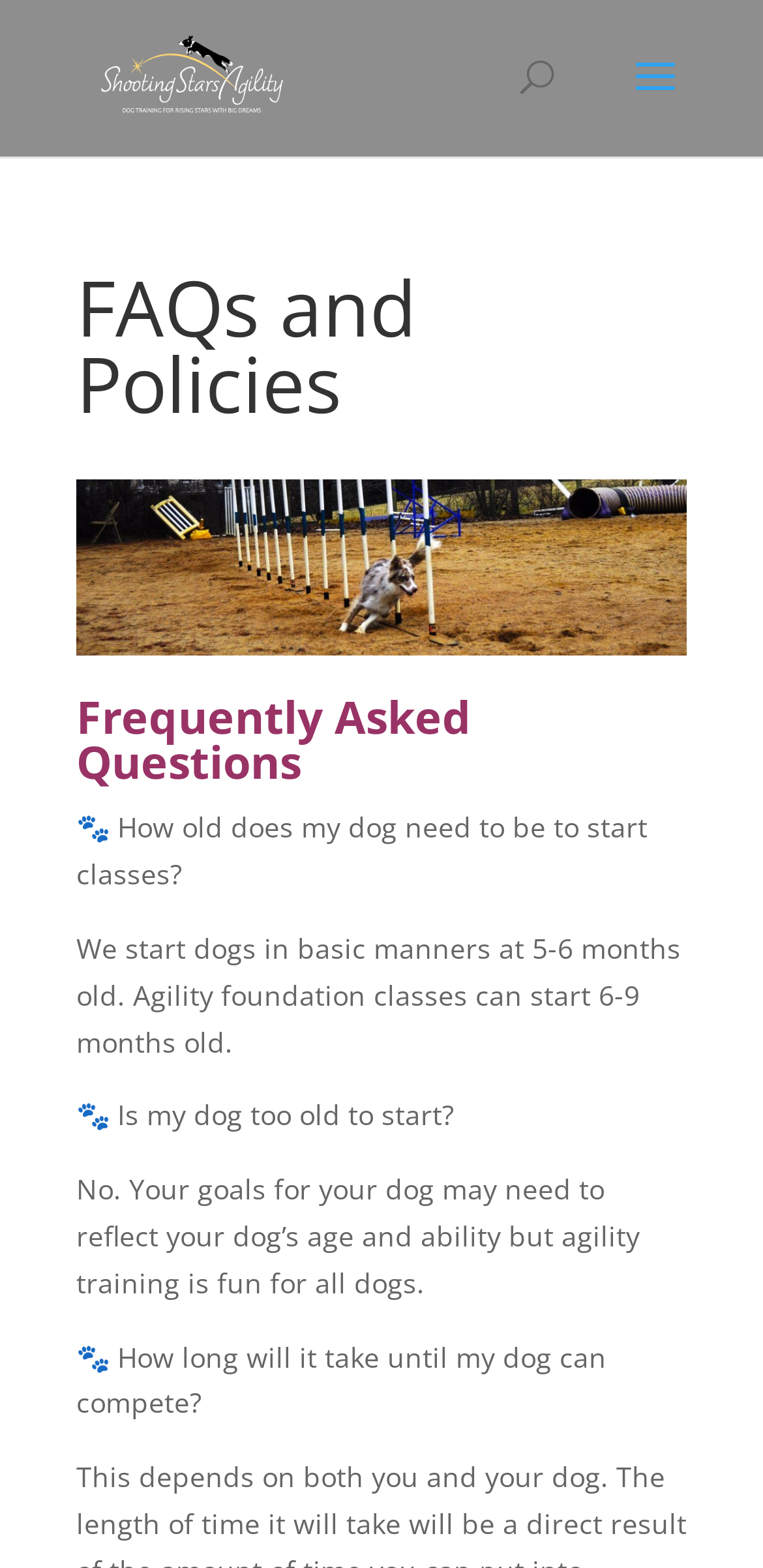Carefully examine the image and provide an in-depth answer to the question: What is the logo of Shooting Stars Agility?

The webpage has an image with the text 'Shooting Stars Agility' which is likely the logo of the organization.